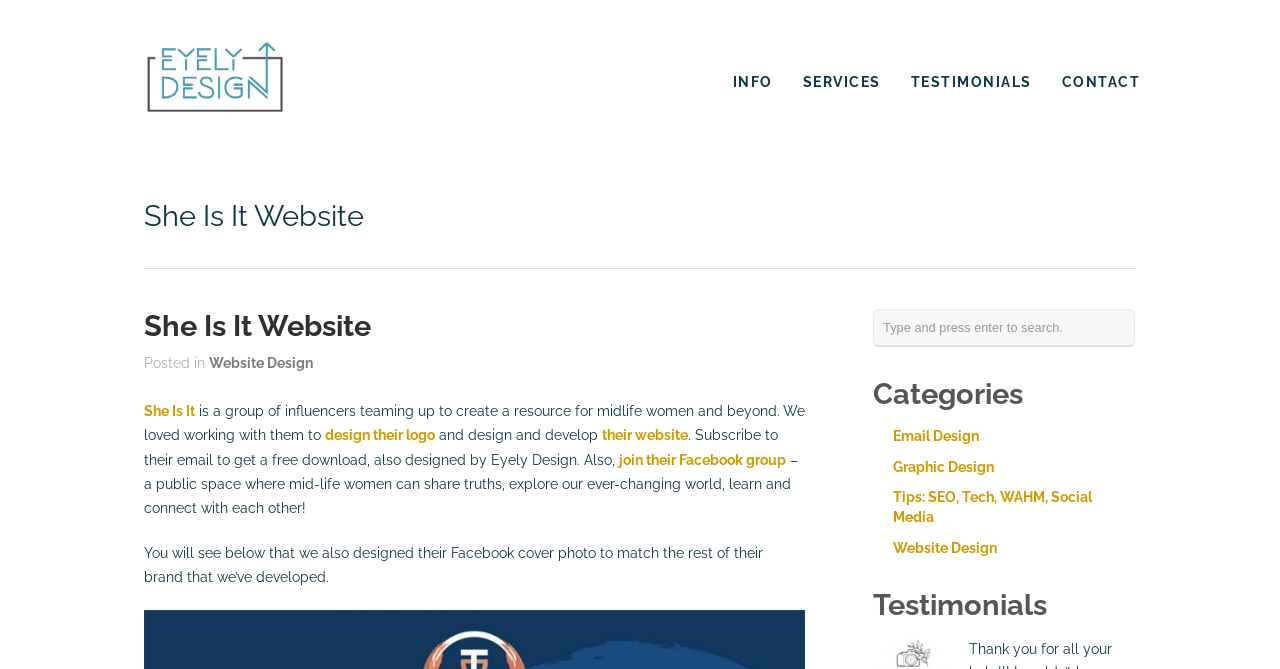Give a one-word or one-phrase response to the question:
What is the name of the design company?

Eyely Design